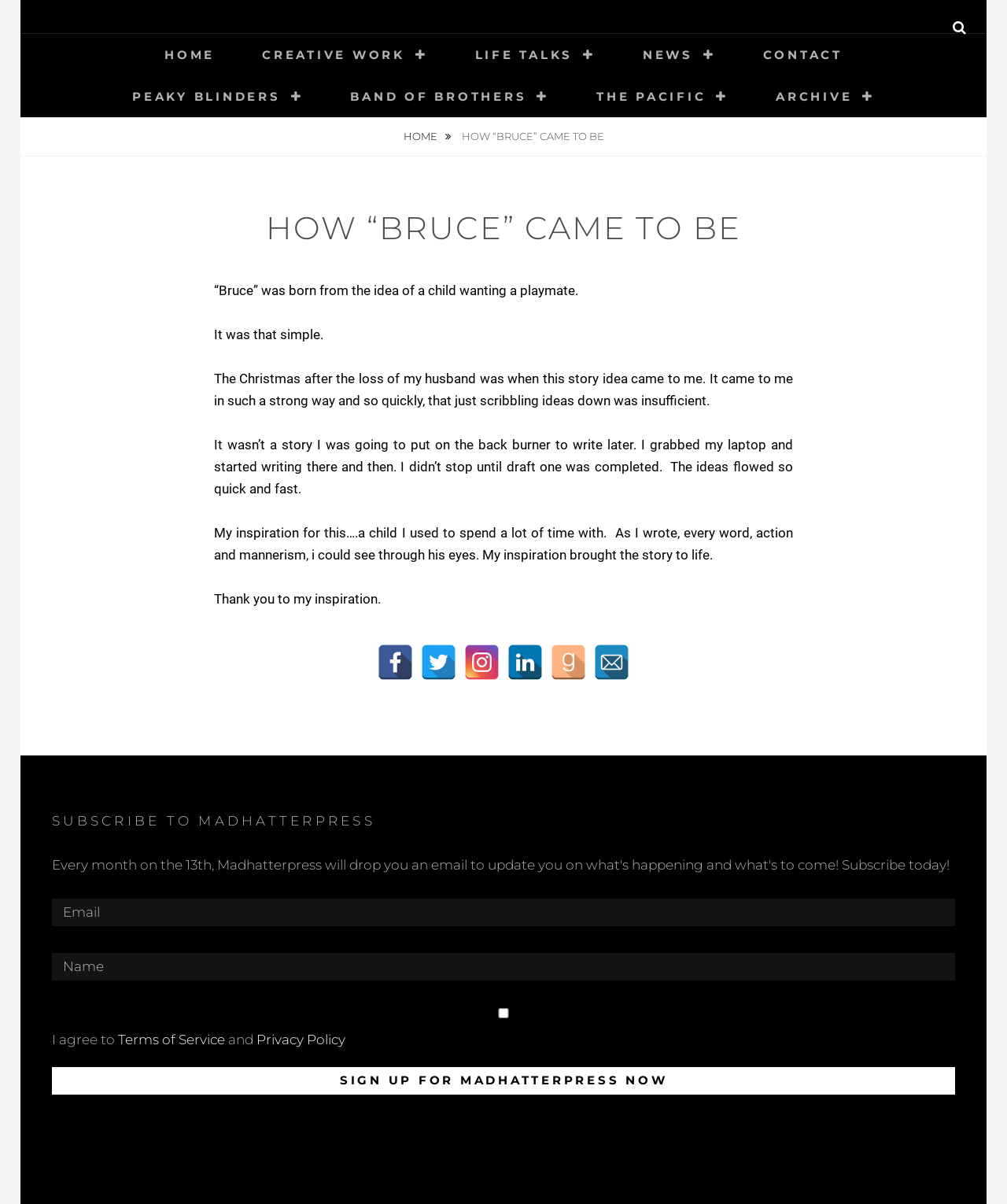Please identify the bounding box coordinates of the area that needs to be clicked to fulfill the following instruction: "Search the website."

[0.926, 0.0, 0.98, 0.046]